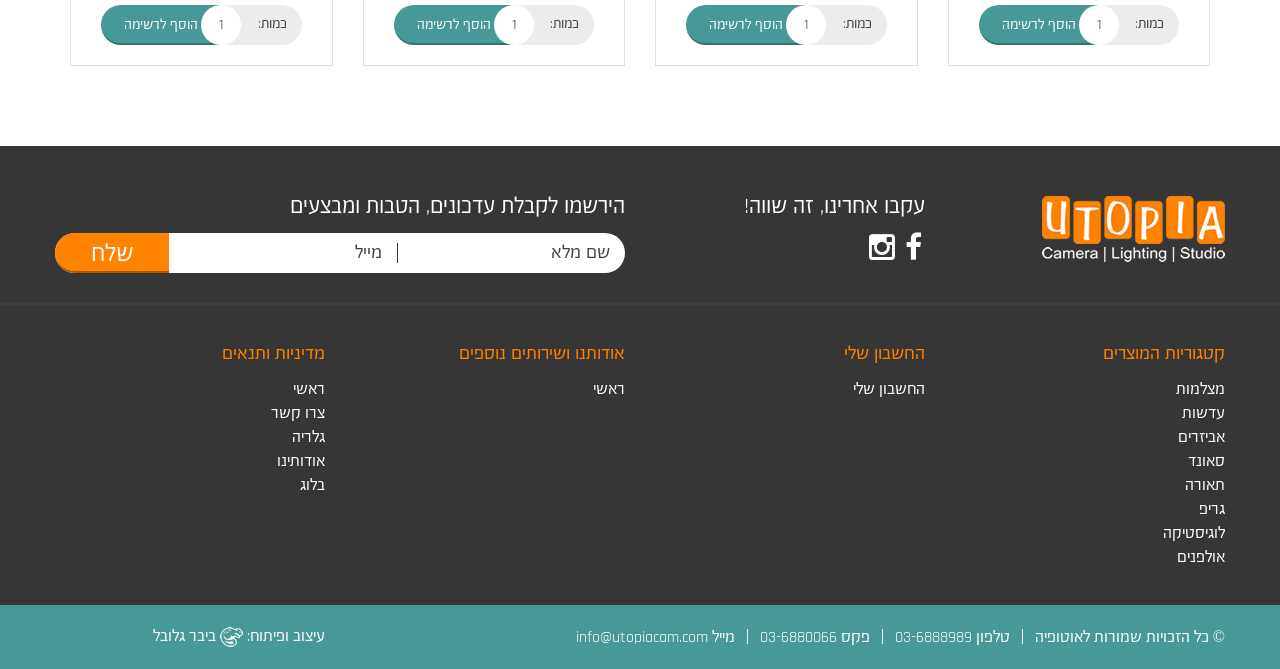Please answer the following question using a single word or phrase: 
What categories of products are listed on the webpage?

Camera-related products